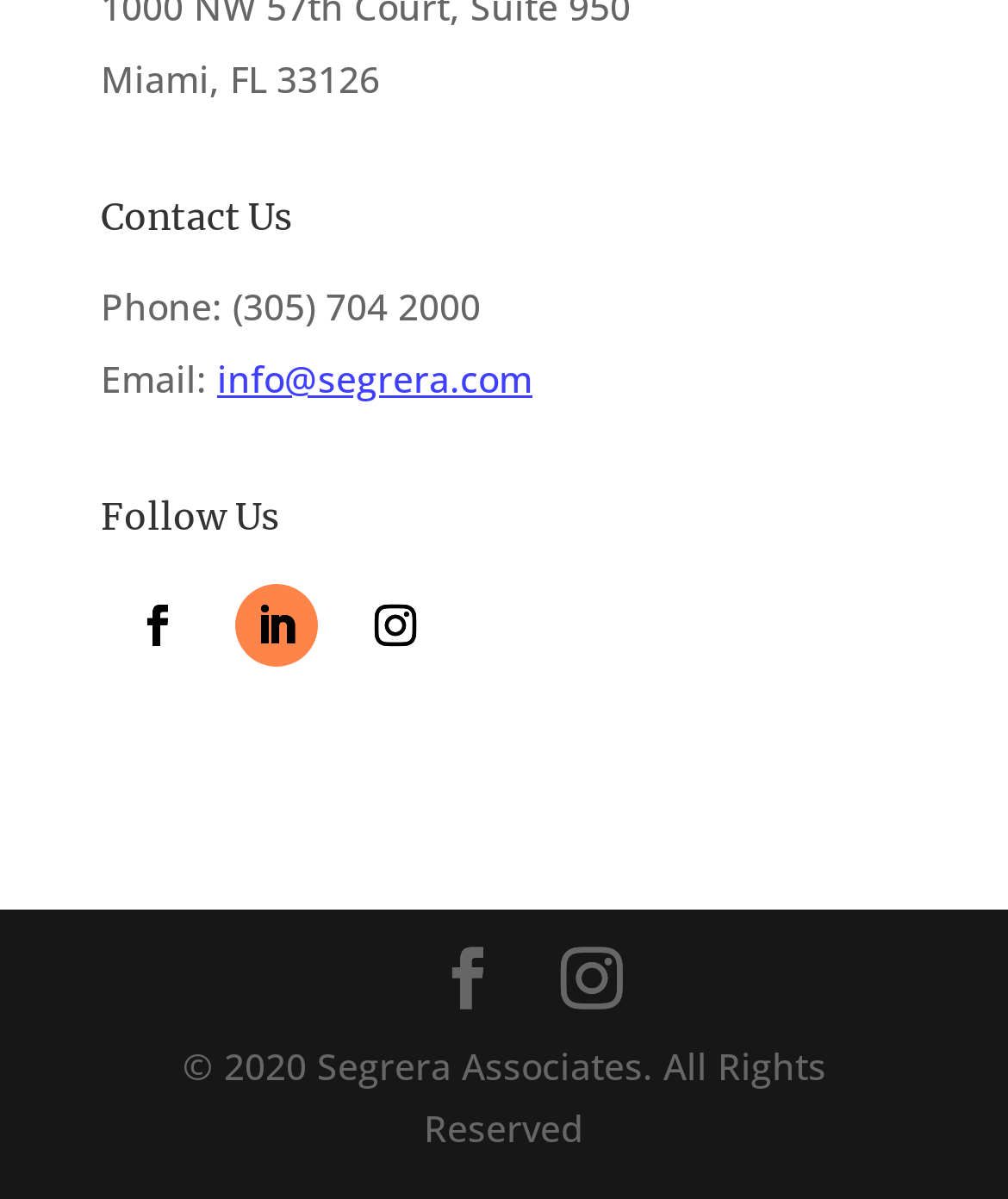Please answer the following query using a single word or phrase: 
What is the city and state of Segrera Associates' location?

Miami, FL